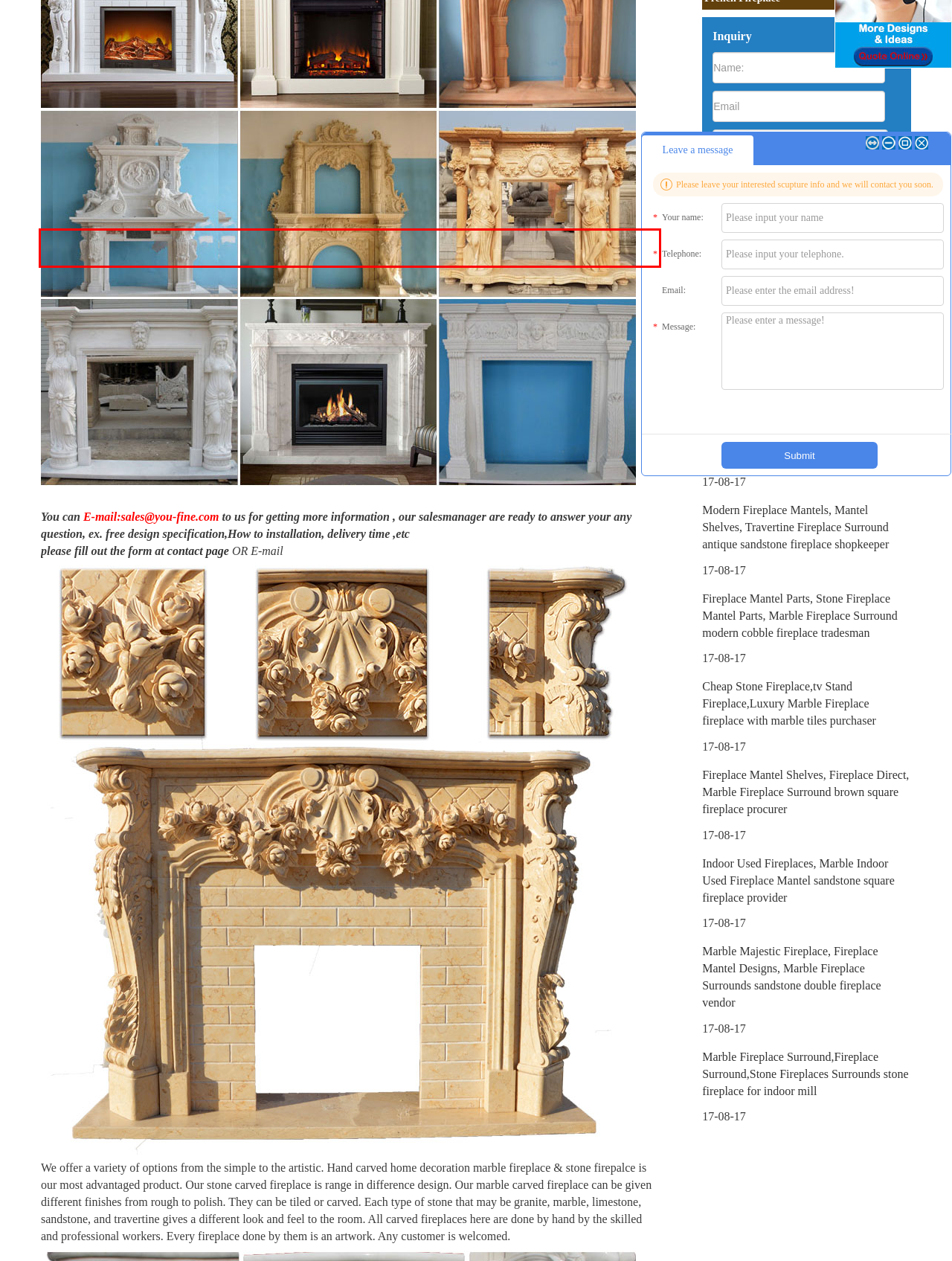Examine the webpage screenshot and use OCR to recognize and output the text within the red bounding box.

Shop our selection of Slate Tile in the Flooring … Daltile Travertine Indian Multicolor 4 in … This complete slate veneer wall system helps the This complete …